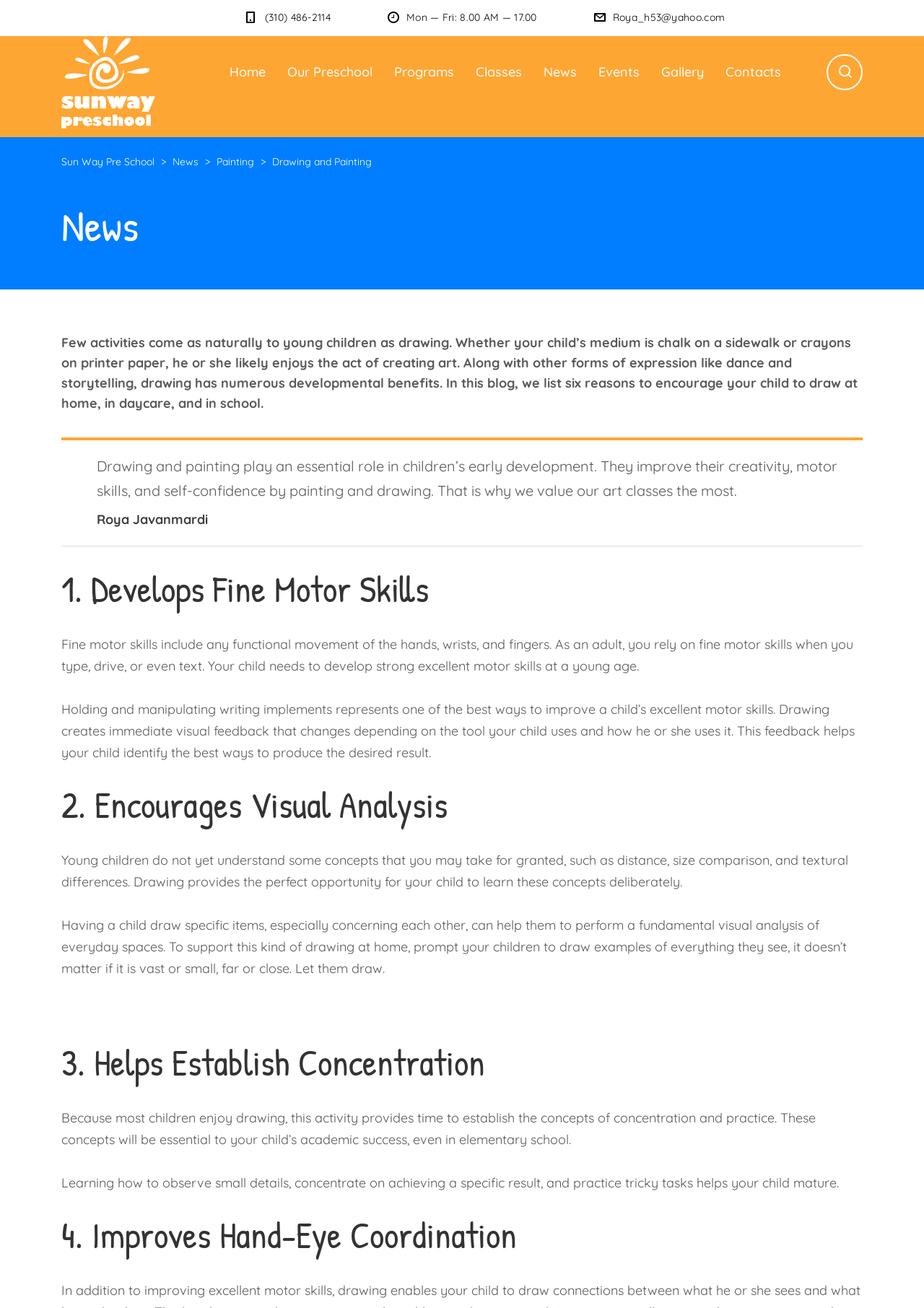For the given element description Roya_h53@yahoo.com, determine the bounding box coordinates of the UI element. The coordinates should follow the format (top-left x, top-left y, bottom-right x, bottom-right y) and be within the range of 0 to 1.

[0.663, 0.008, 0.785, 0.018]